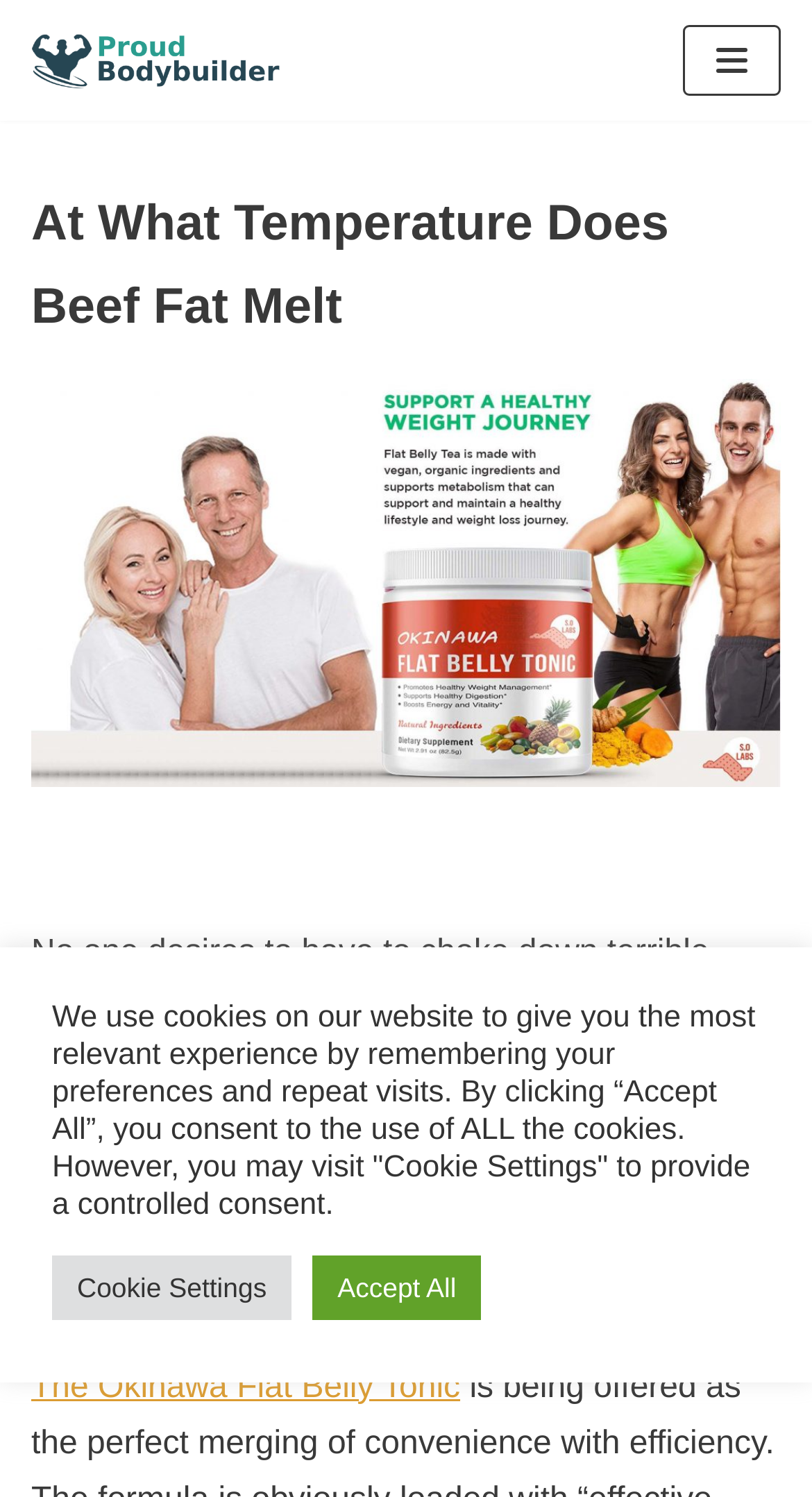Given the following UI element description: "Skip to content", find the bounding box coordinates in the webpage screenshot.

[0.0, 0.045, 0.103, 0.072]